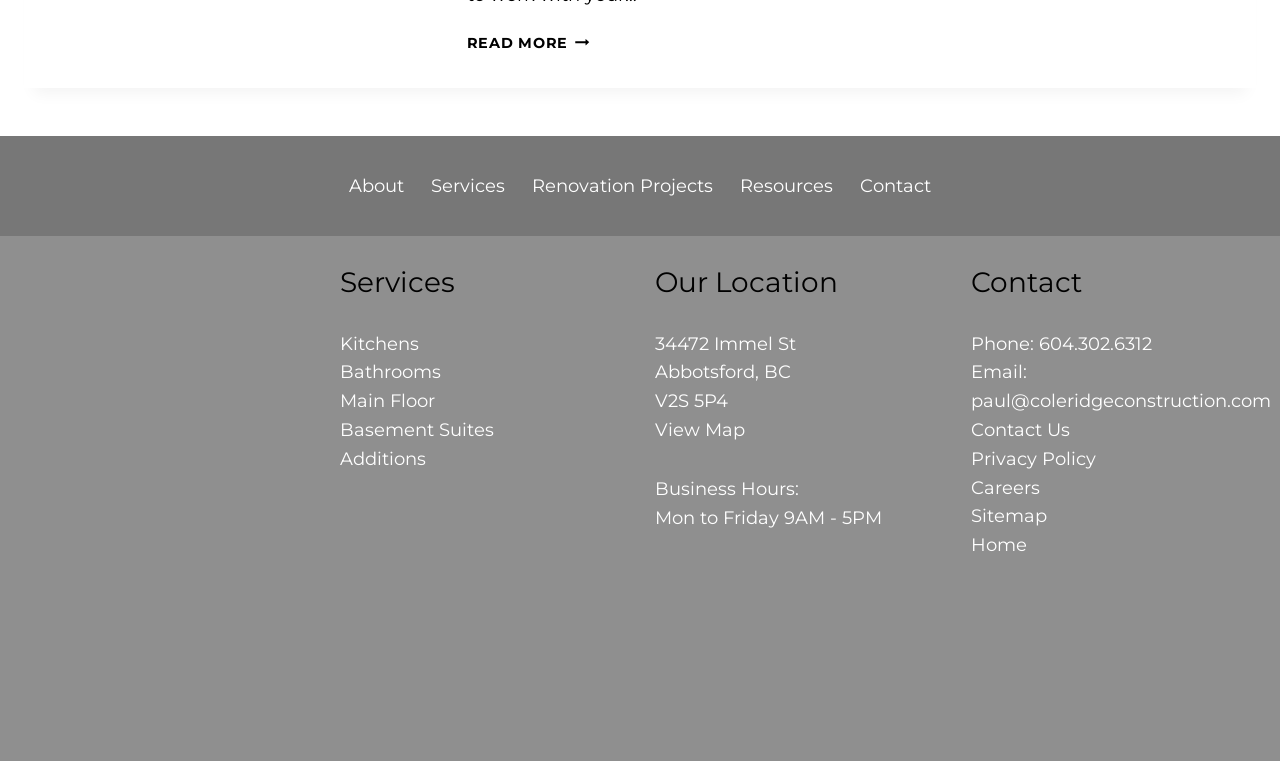What is the company's address?
Look at the image and provide a short answer using one word or a phrase.

34472 Immel St, Abbotsford, BC V2S 5P4